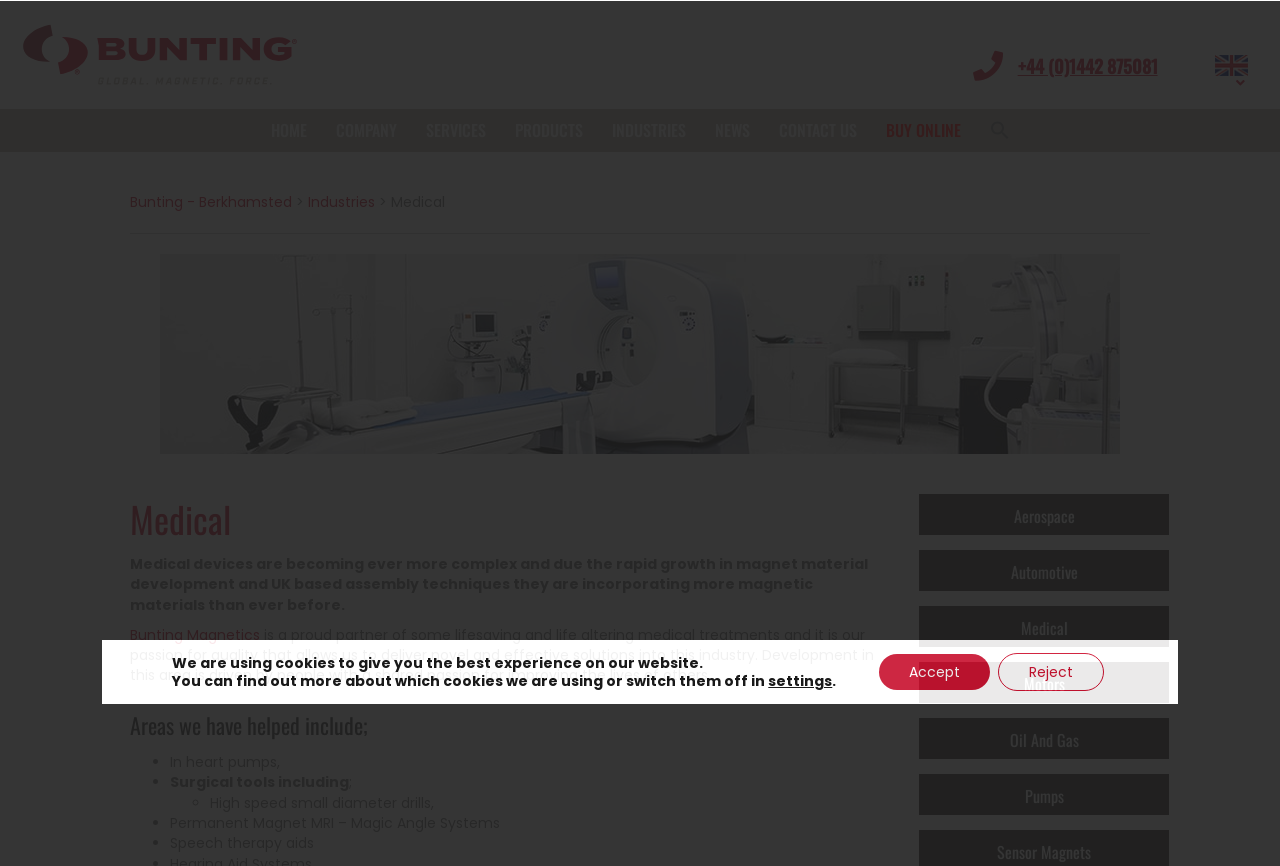Explain in detail what is displayed on the webpage.

This webpage is about Bunting, a company that specializes in magnetic materials and their applications in various industries, including medical devices. At the top left corner, there is a logo with the text "Bunting Global Magnetic Force" and an image of a UK flag at the top right corner. Below the logo, there is a navigation menu with links to different sections of the website, including HOME, COMPANY, SERVICES, PRODUCTS, INDUSTRIES, NEWS, CONTACT US, and BUY ONLINE.

On the left side of the page, there is a heading "Medical" with a large image below it, taking up most of the left side of the page. The image is accompanied by a heading "Medical" and a paragraph of text that describes the increasing complexity of medical devices and the role of magnetic materials in their development.

Below the image, there is a list of areas where Bunting has helped, including heart pumps, surgical tools, high-speed small diameter drills, permanent magnet MRI systems, and speech therapy aids. Each item in the list is marked with a bullet point or a circle.

On the right side of the page, there are several headings, including Aerospace, Automotive, Medical, Motors, Oil And Gas, and Pumps, each with a link to a corresponding section of the website.

At the bottom of the page, there is a notice about the use of cookies on the website, with options to accept, reject, or adjust the settings.